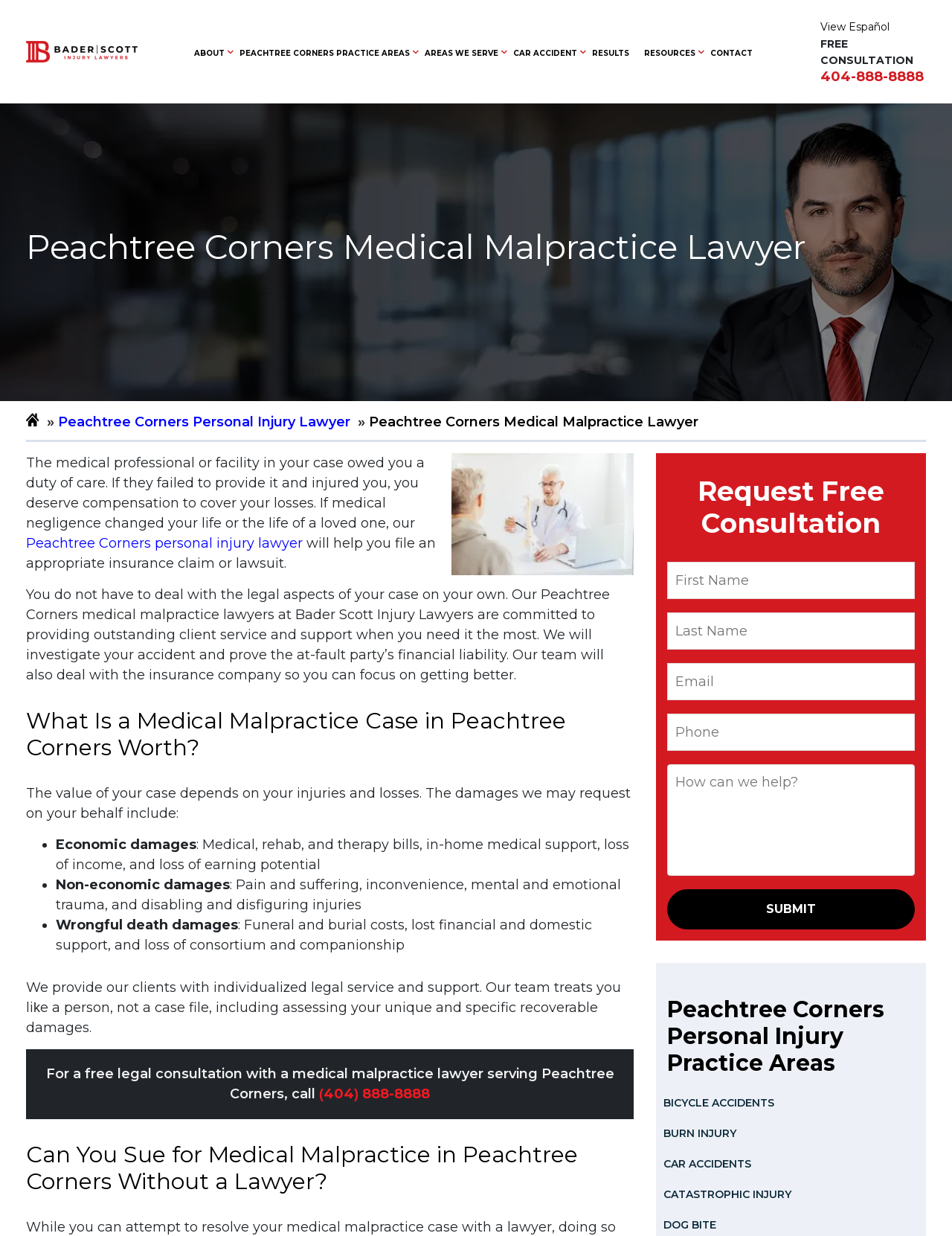Can you find and provide the main heading text of this webpage?

Peachtree Corners Medical Malpractice Lawyer